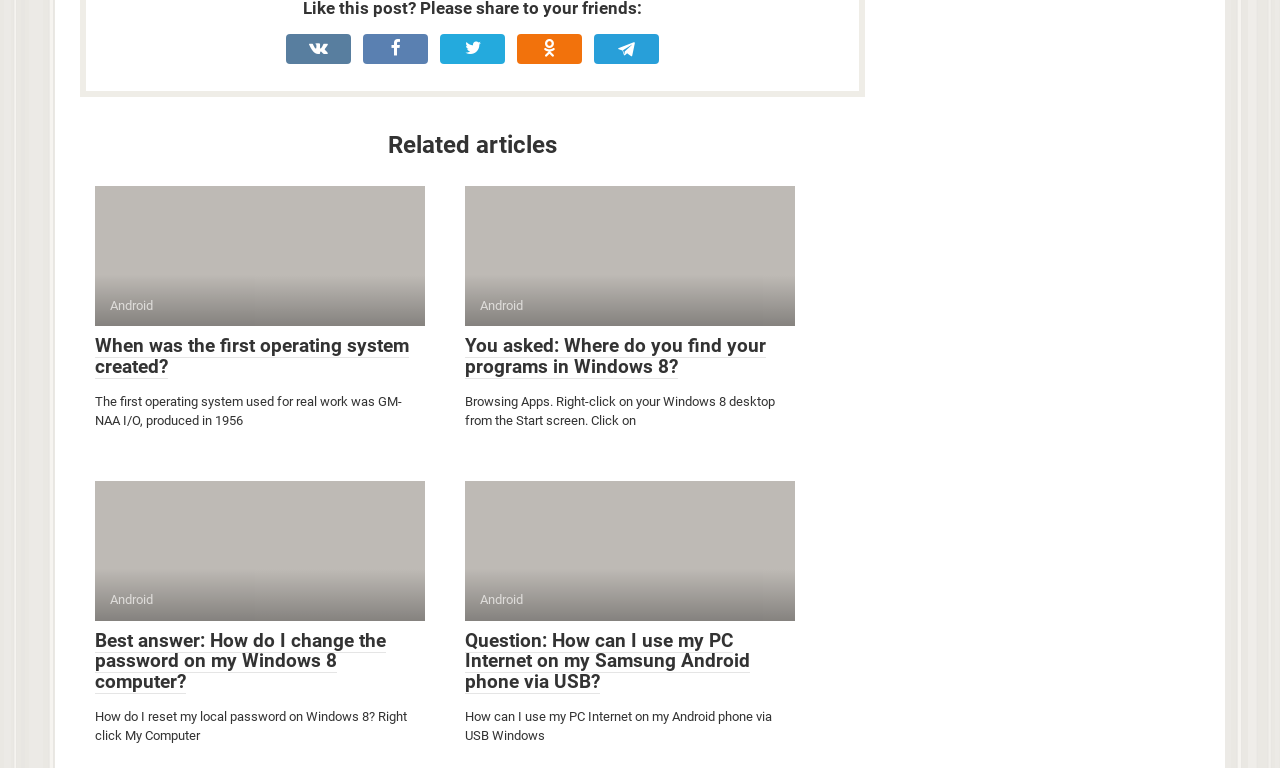Find the bounding box coordinates of the clickable region needed to perform the following instruction: "Click on 'You asked: Where do you find your programs in Windows 8?'". The coordinates should be provided as four float numbers between 0 and 1, i.e., [left, top, right, bottom].

[0.363, 0.435, 0.598, 0.494]